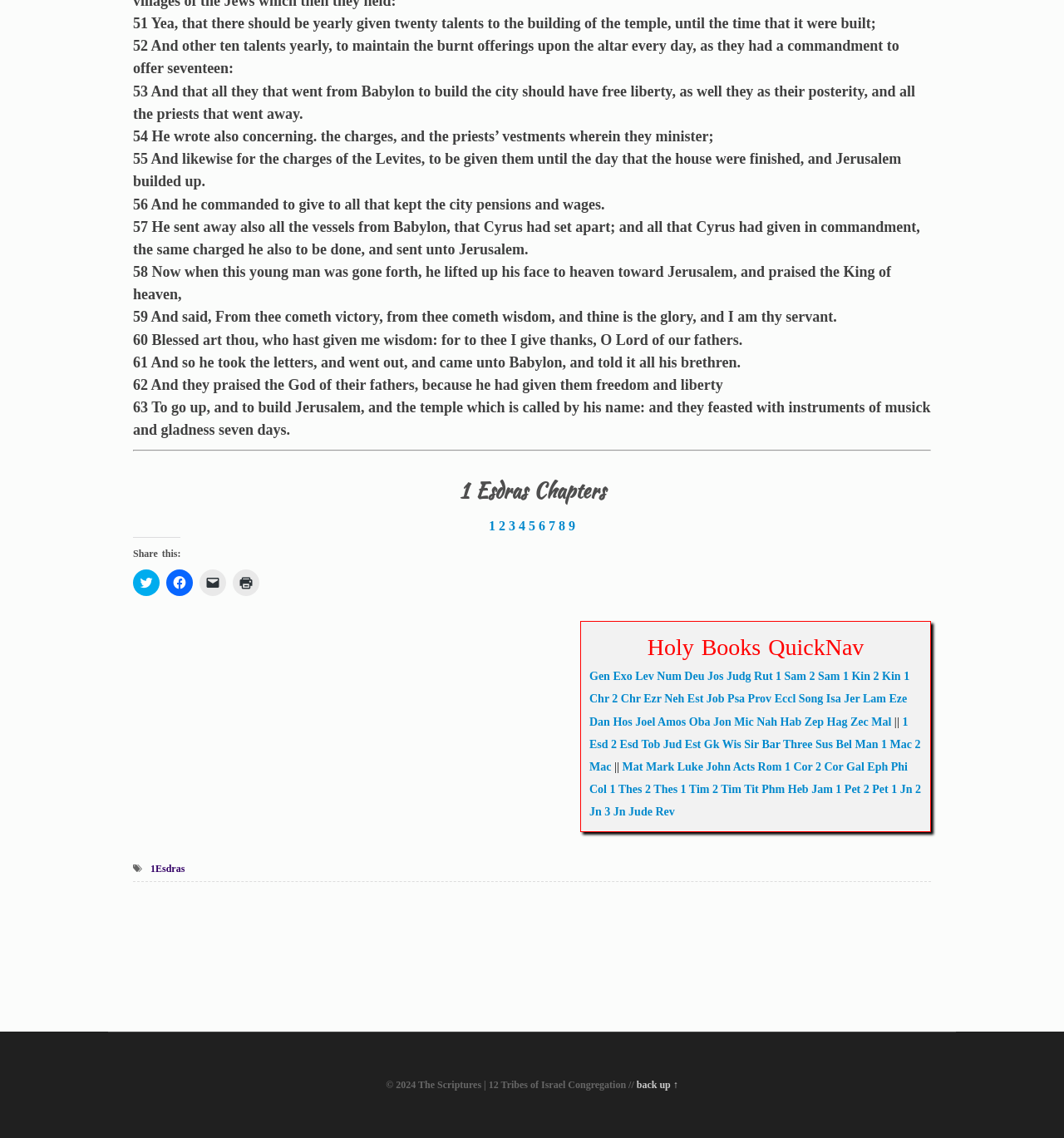Can you determine the bounding box coordinates of the area that needs to be clicked to fulfill the following instruction: "Click to share on Twitter"?

[0.125, 0.5, 0.15, 0.524]